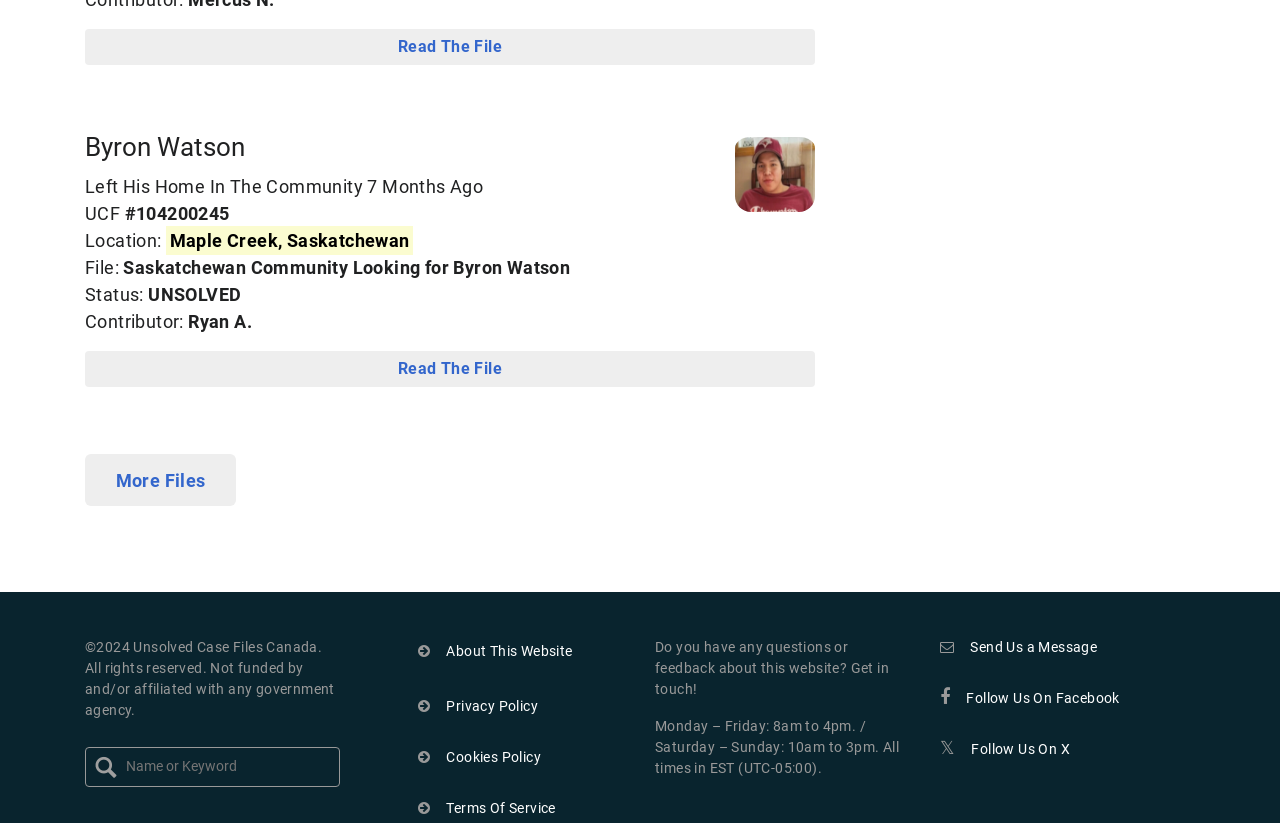Please identify the bounding box coordinates of the region to click in order to complete the given instruction: "follow on facebook". The coordinates should be four float numbers between 0 and 1, i.e., [left, top, right, bottom].

[0.734, 0.836, 0.875, 0.861]